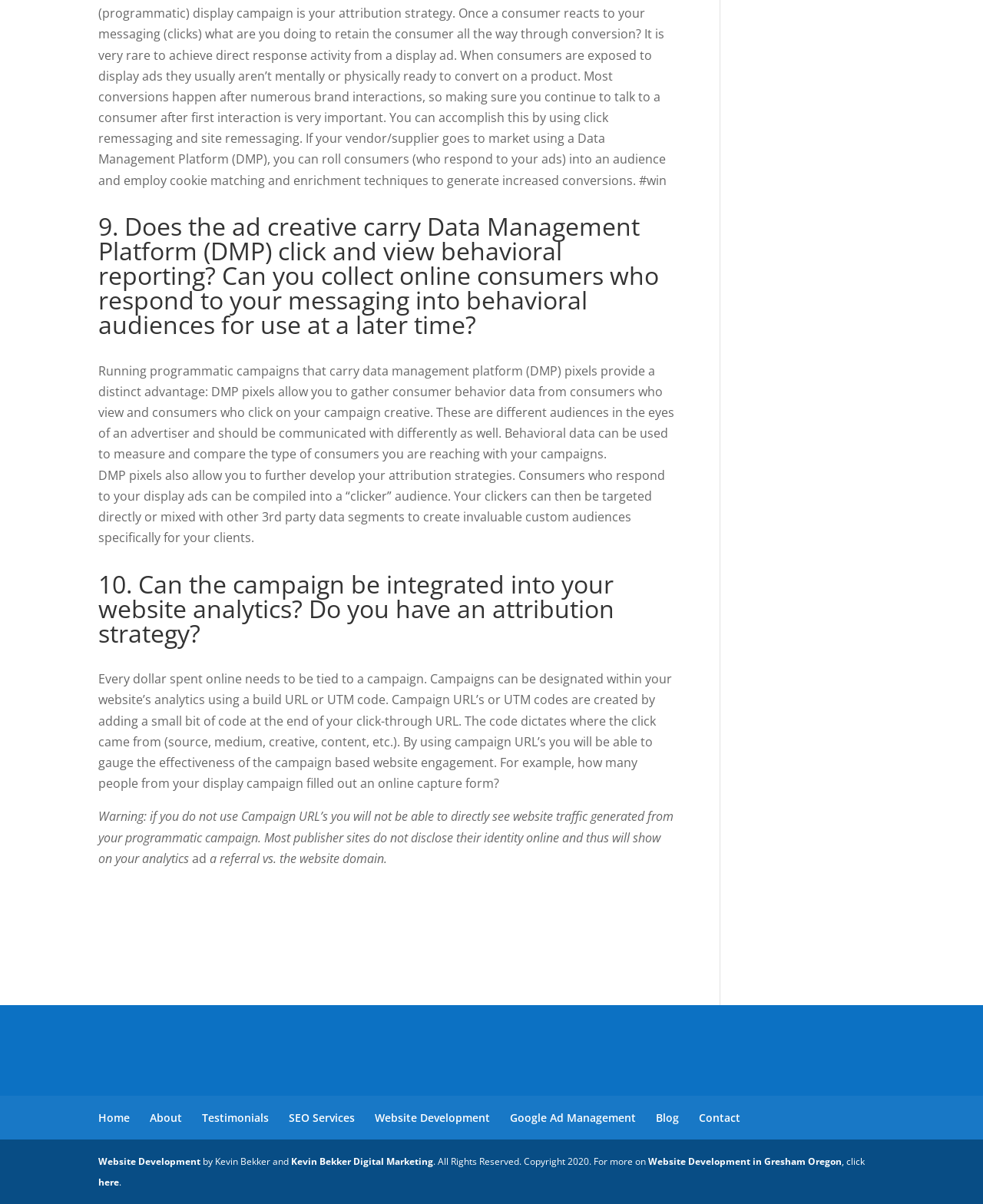Locate the bounding box coordinates of the clickable region necessary to complete the following instruction: "Click on 'About'". Provide the coordinates in the format of four float numbers between 0 and 1, i.e., [left, top, right, bottom].

[0.152, 0.922, 0.185, 0.934]